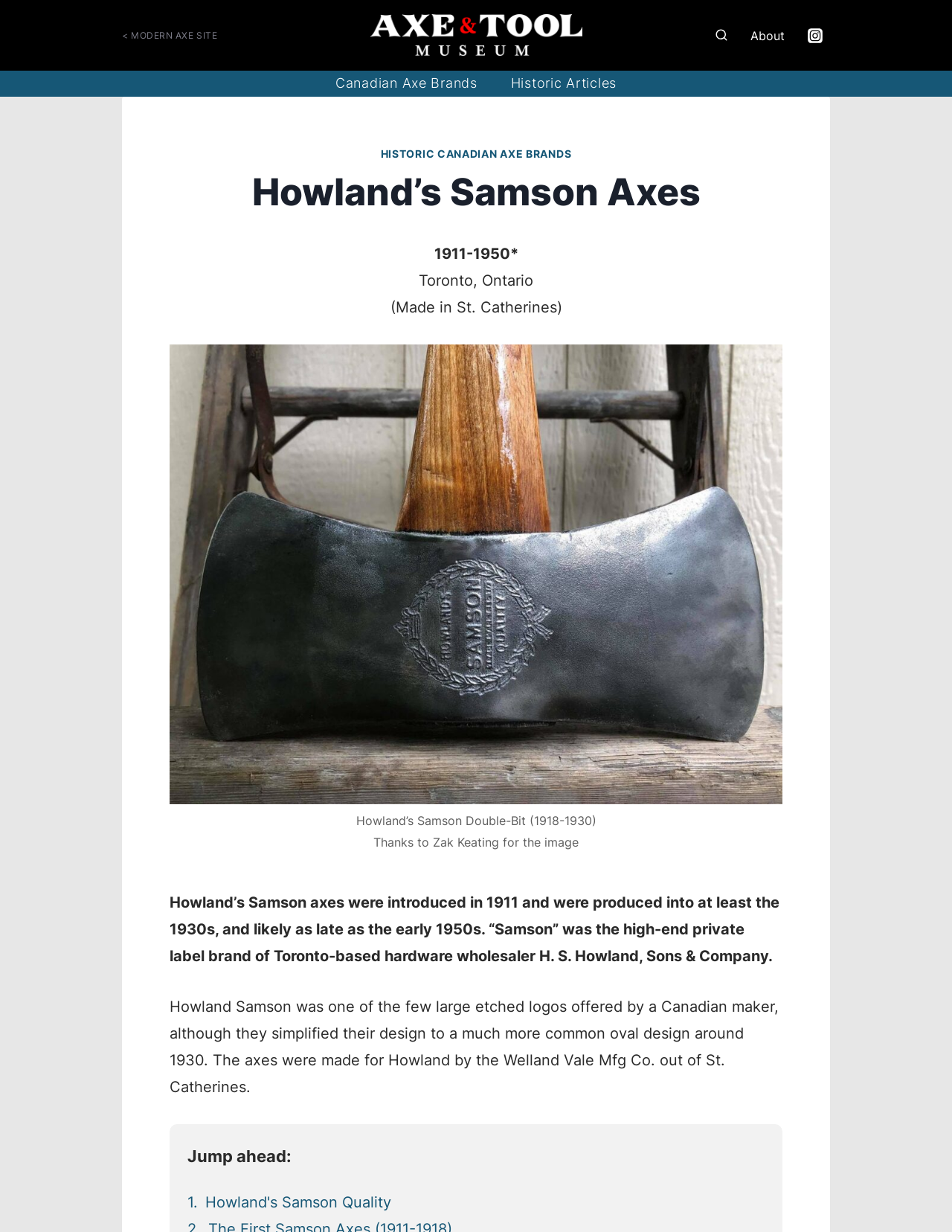Generate a thorough explanation of the webpage's elements.

The webpage is about Howland's Samson Axes and the Axe & Tool Museum. At the top, there is a logo of the axe and tool museum, accompanied by a link to the modern axe site. On the right side of the logo, there are links to "About" and "Instagram", with an Instagram icon. Below the logo, there is a primary navigation menu with links to "Canadian Axe Brands" and "Historic Articles".

The main content of the webpage is about Historic Canadian Axe Brands, specifically Howland's Samson Axes. There is a heading "Howland's Samson Axes" followed by a brief description of the axes, including the years they were produced (1911-1950) and the location where they were made (Toronto, Ontario, and St. Catherines). Below the description, there is a figure showing an image of a Howland's Samson Double Bit Axe, with an option to enlarge the image. The image is accompanied by a caption describing the axe and acknowledging the source of the image.

Below the image, there is a block of text providing more information about Howland's Samson axes, including their introduction, production period, and design changes over time. The text also mentions that the axes were made for Howland by the Welland Vale Mfg Co. out of St. Catherines. At the end of the text, there is a link to "Howland's Samson Quality".

At the bottom of the webpage, there is a button to scroll to the top.